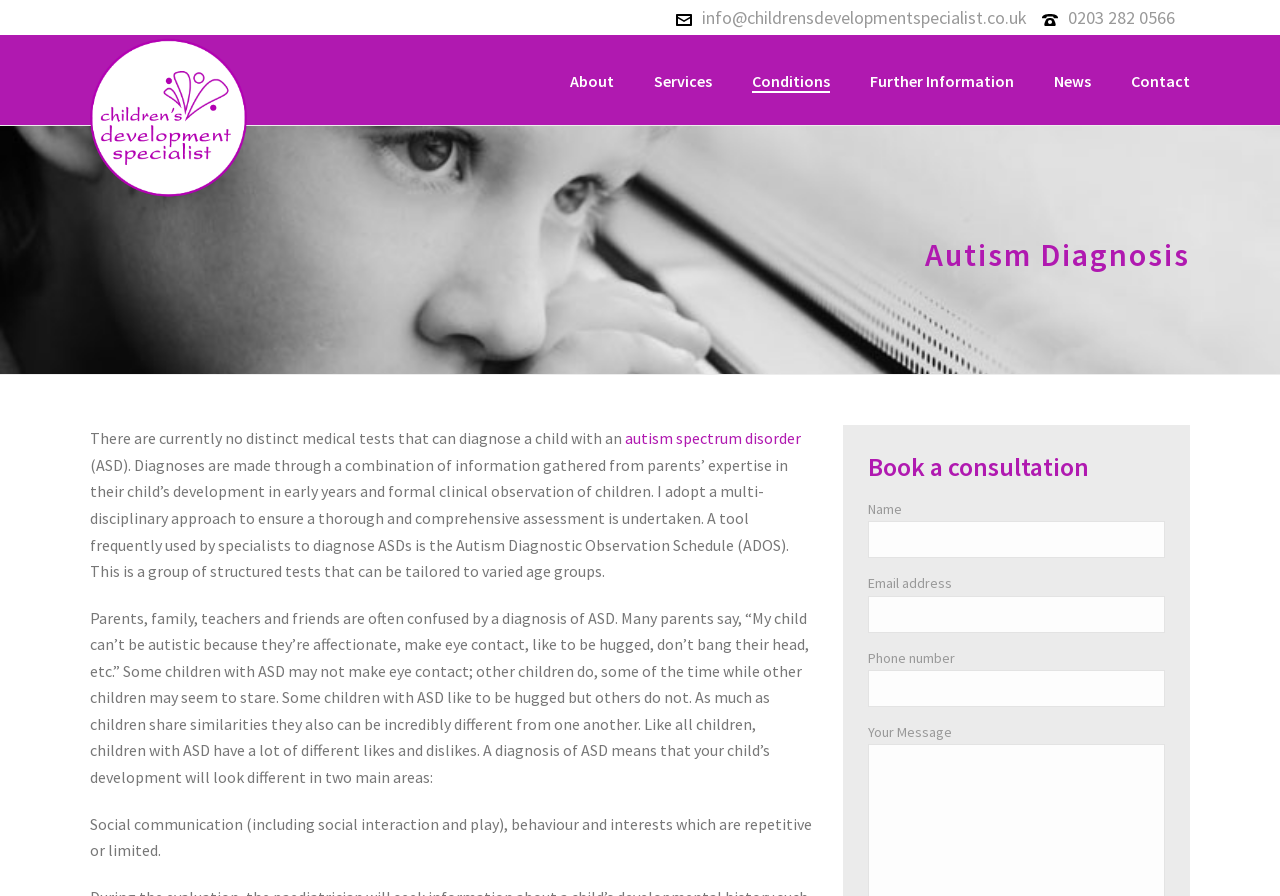Please use the details from the image to answer the following question comprehensively:
What is the topic of the webpage?

I found the topic of the webpage by looking at the heading 'Autism Diagnosis' and the content of the webpage, which explains the diagnosis process of autism spectrum disorder (ASD) and provides information about the clinic's services.